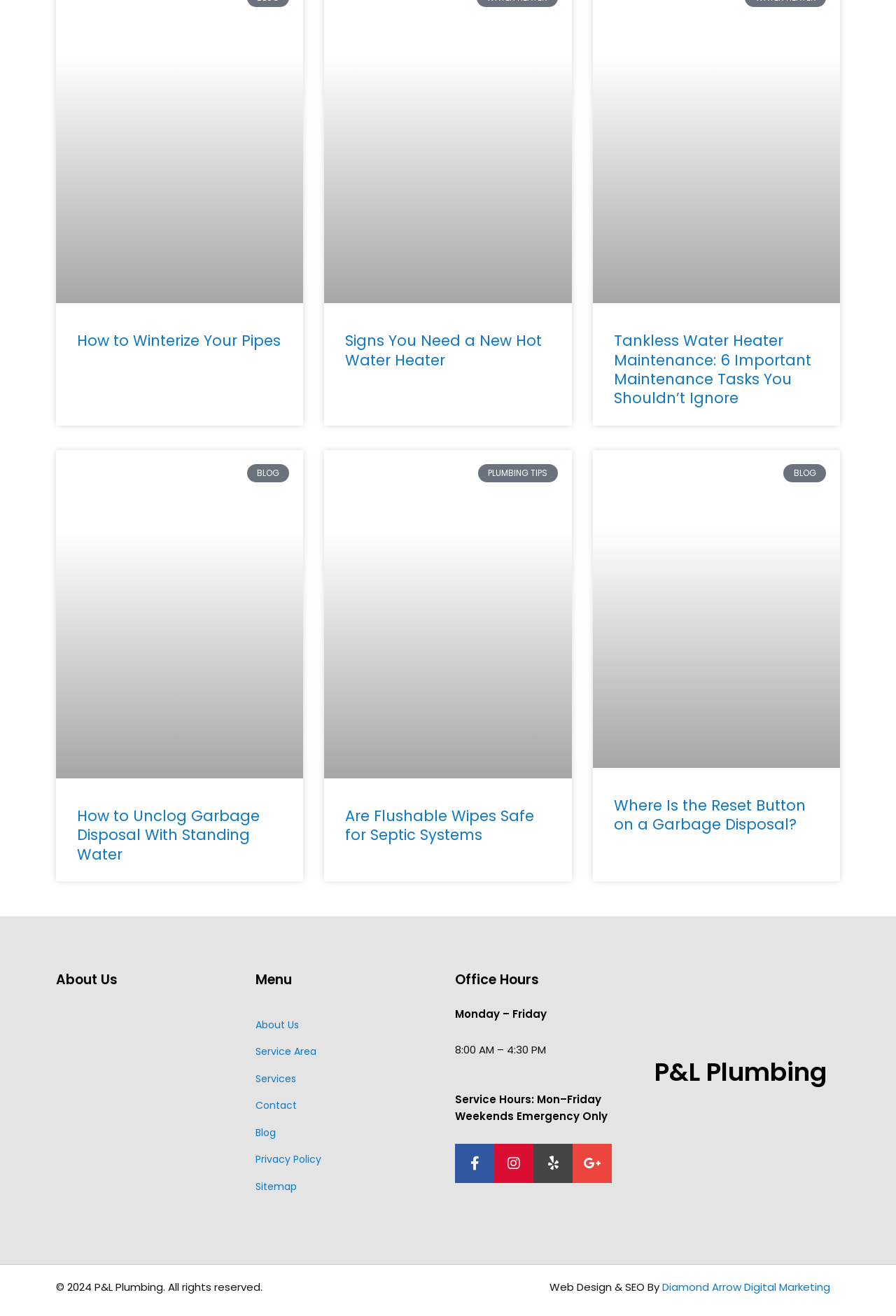Please reply to the following question with a single word or a short phrase:
What is the name of the company?

P&L Plumbing